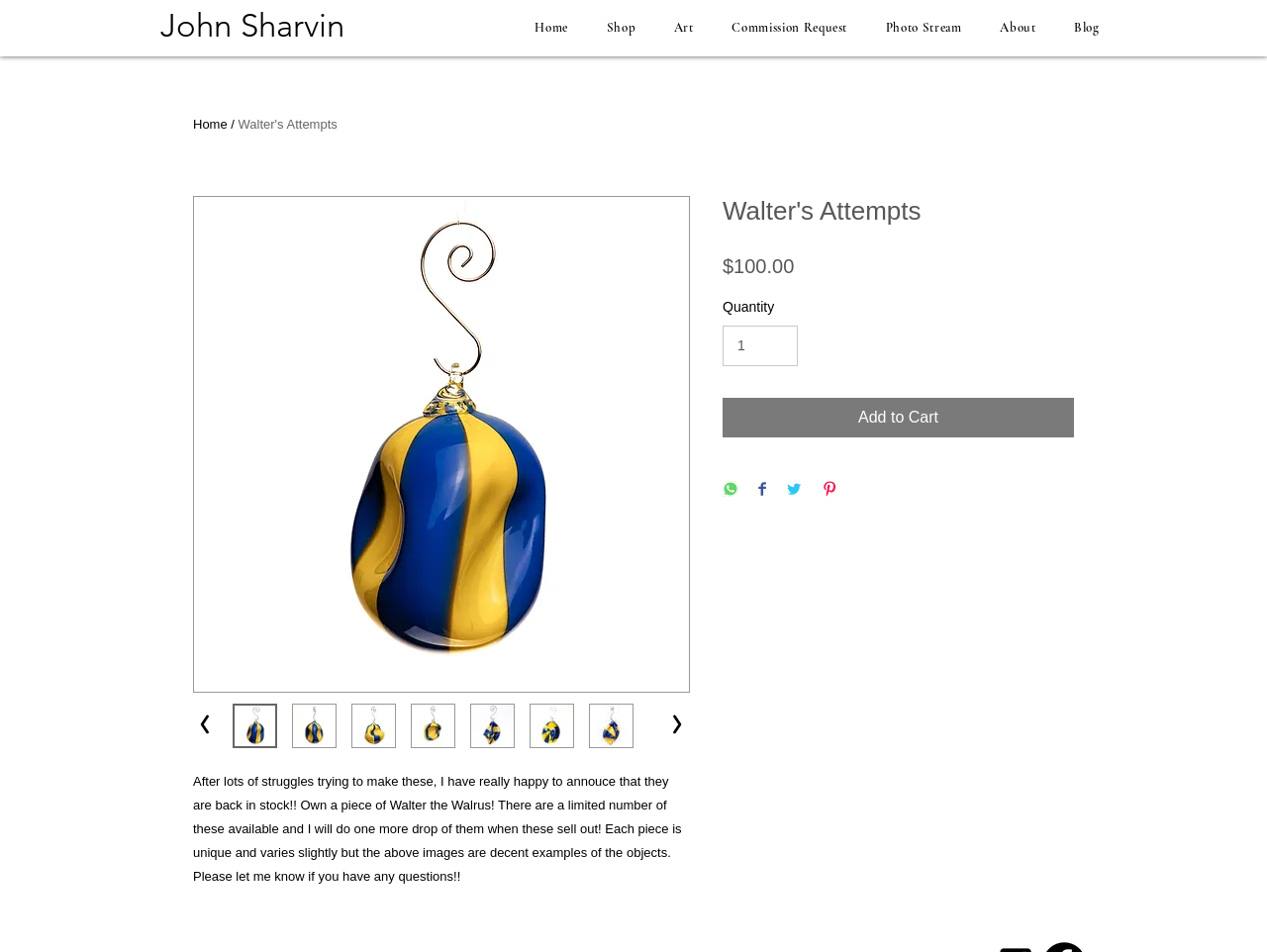What type of product is being sold?
Look at the image and respond with a single word or a short phrase.

Unique piece of art